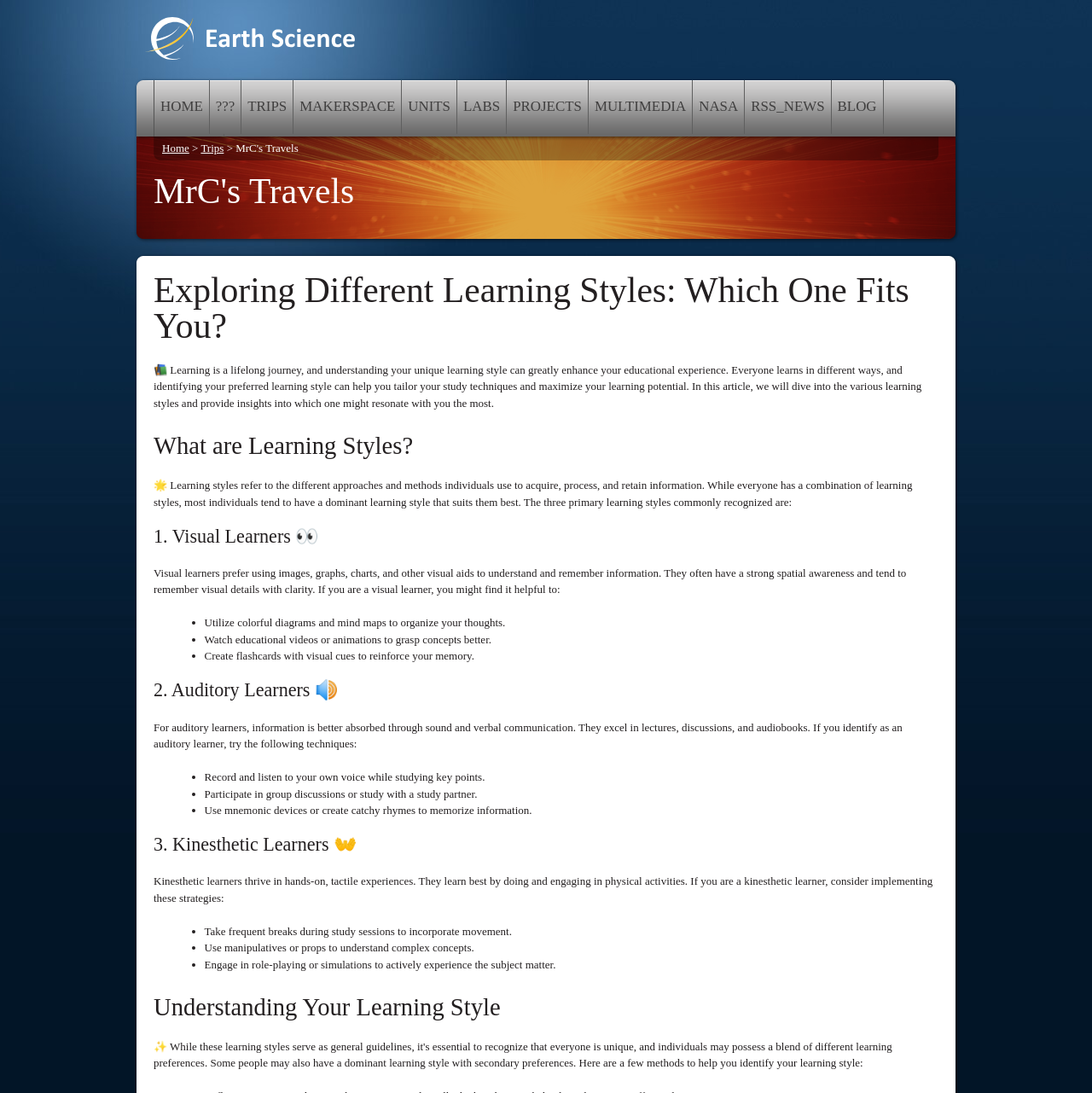Based on the visual content of the image, answer the question thoroughly: What are the three primary learning styles?

Based on the webpage content, specifically the section 'What are Learning Styles?', it is mentioned that the three primary learning styles commonly recognized are Visual, Auditory, and Kinesthetic.